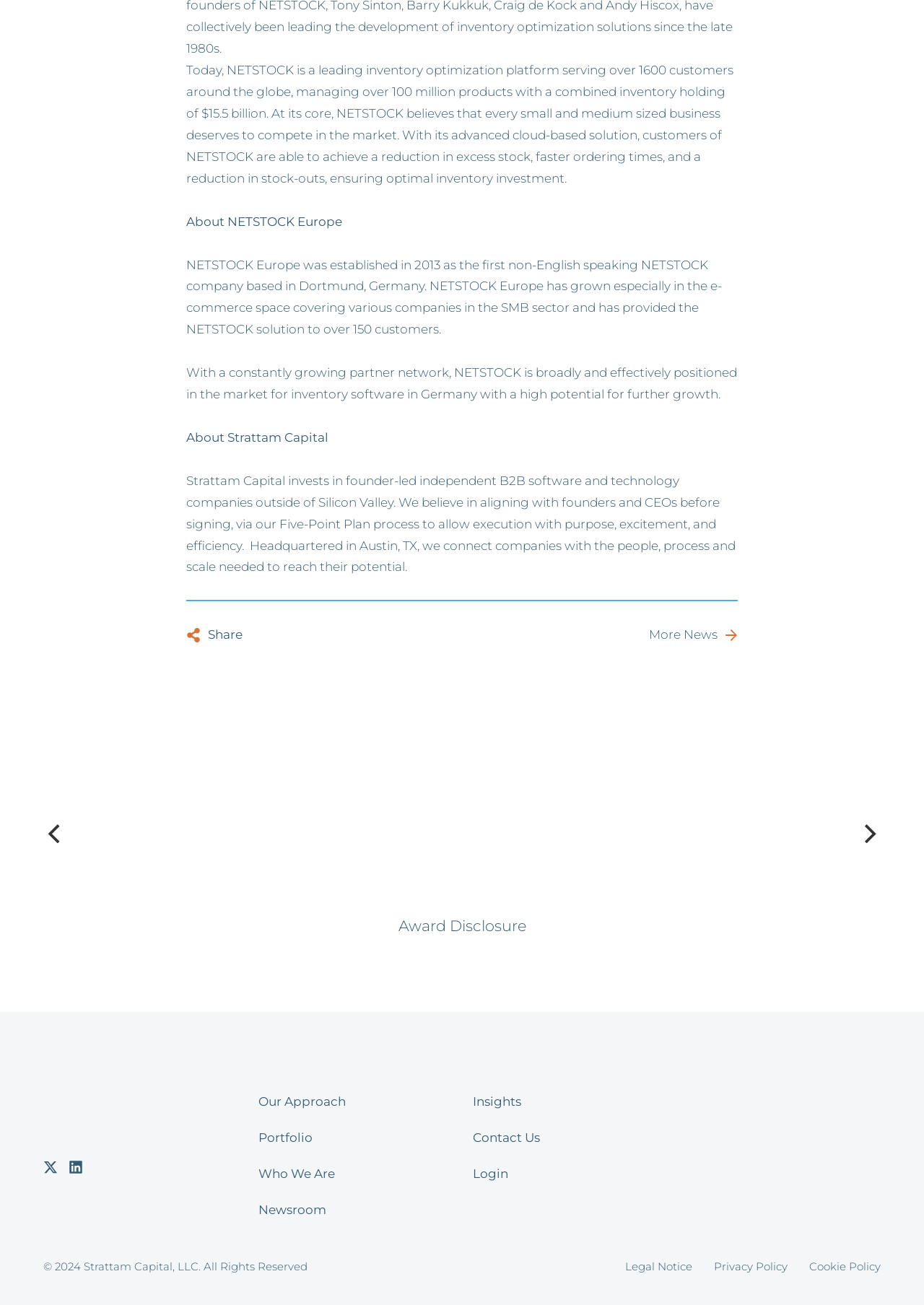Identify the bounding box of the HTML element described as: "alt="Strattam Capital Logo Dark"".

[0.047, 0.831, 0.216, 0.858]